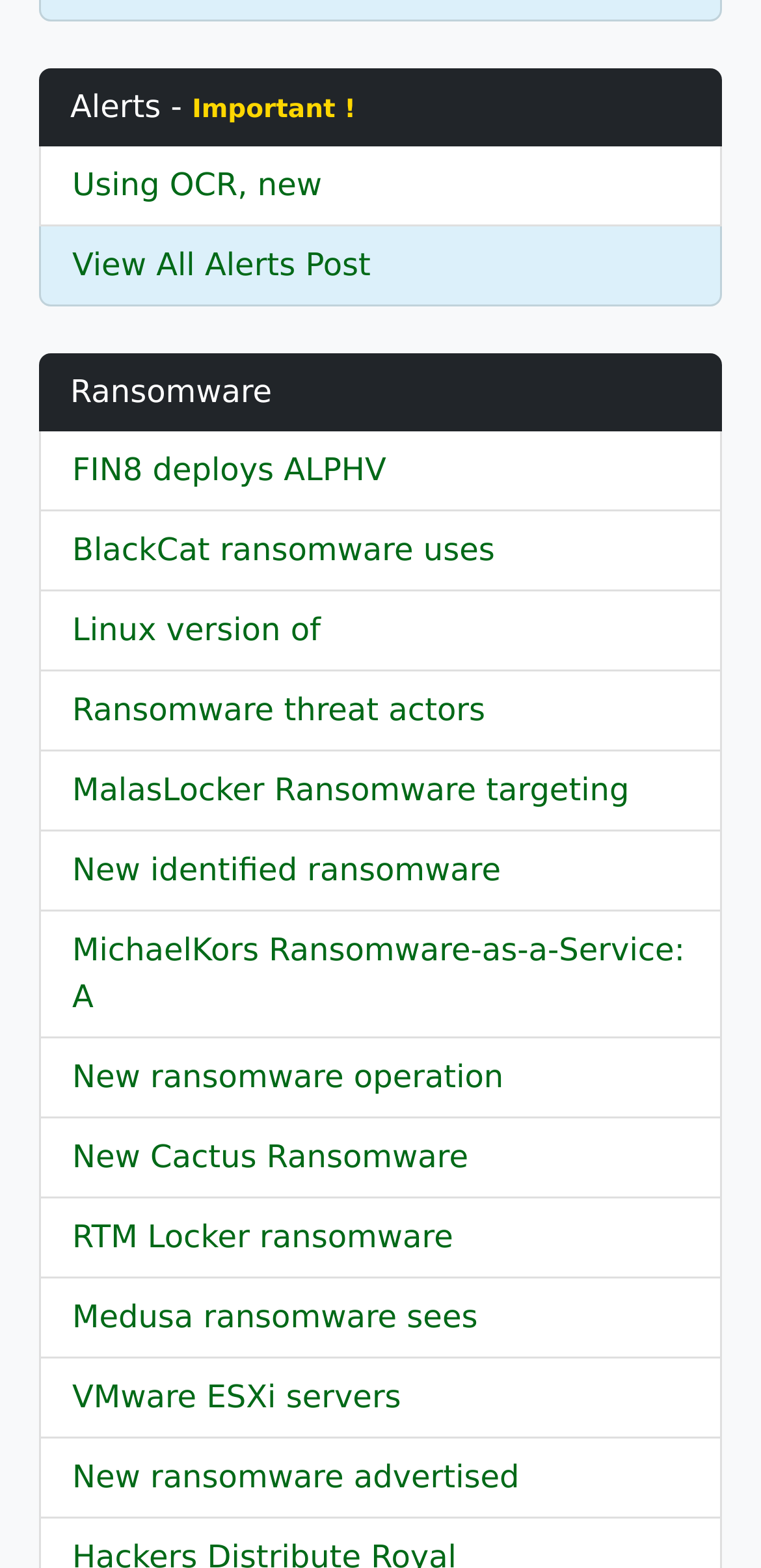What is the category of the alerts?
From the screenshot, supply a one-word or short-phrase answer.

Ransomware